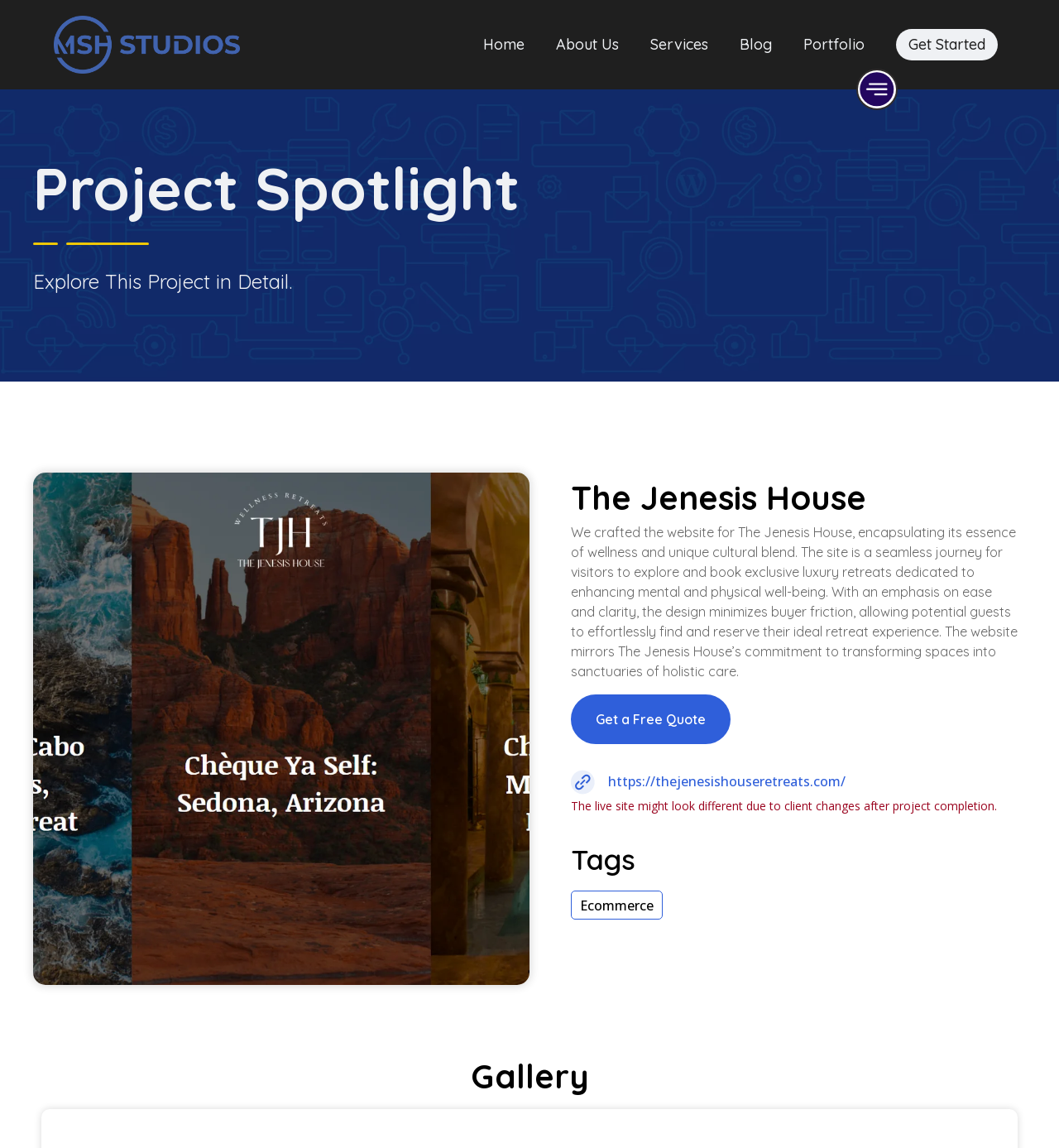How many tags are mentioned on the webpage?
Can you provide a detailed and comprehensive answer to the question?

I found the answer by looking at the heading element with the text 'Tags' and the static text element with the text 'Ecommerce' which is a tag, indicating that there is at least one tag mentioned on the webpage.